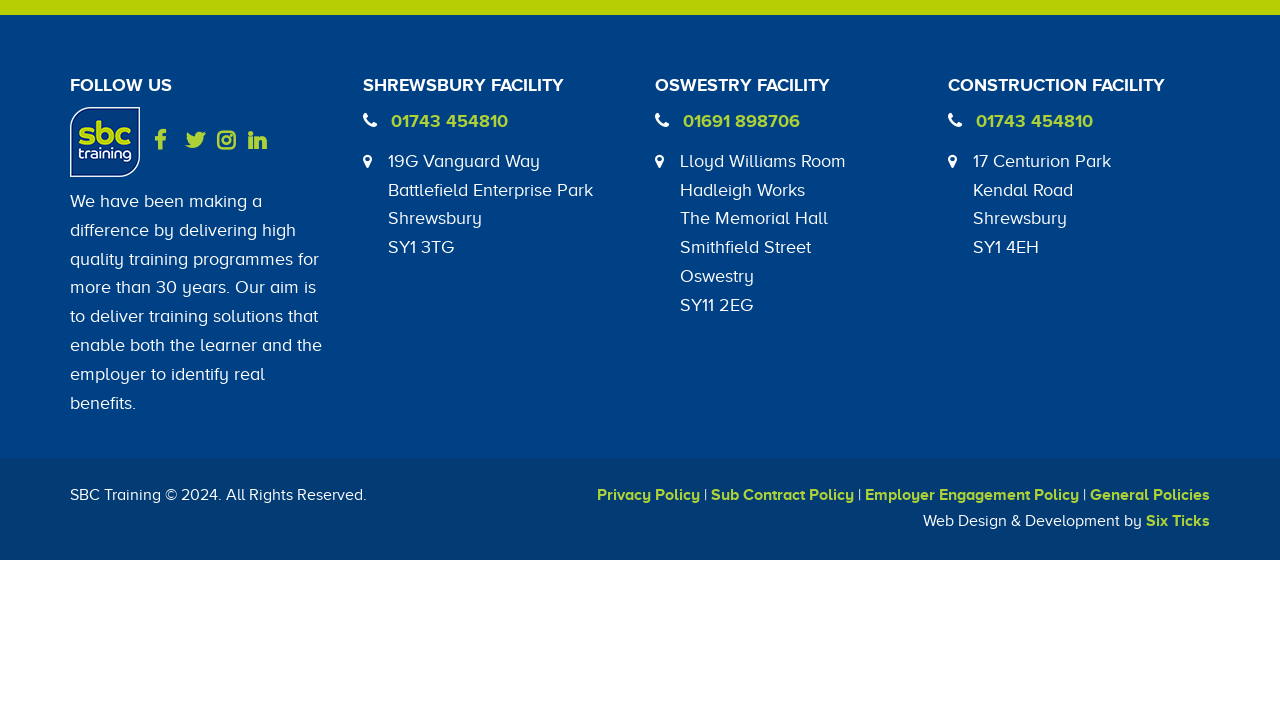Determine the coordinates of the bounding box that should be clicked to complete the instruction: "Get directions to Shrewsbury facility". The coordinates should be represented by four float numbers between 0 and 1: [left, top, right, bottom].

[0.305, 0.158, 0.397, 0.186]